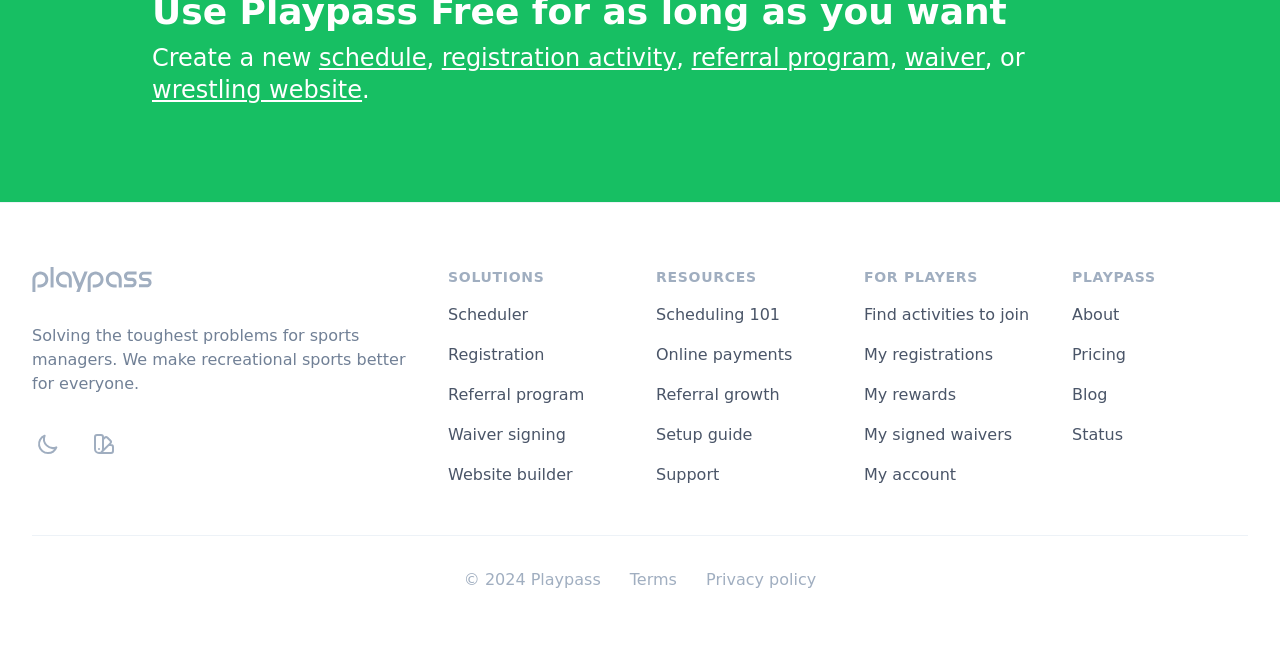How many types of solutions are offered?
Look at the image and respond with a single word or a short phrase.

5